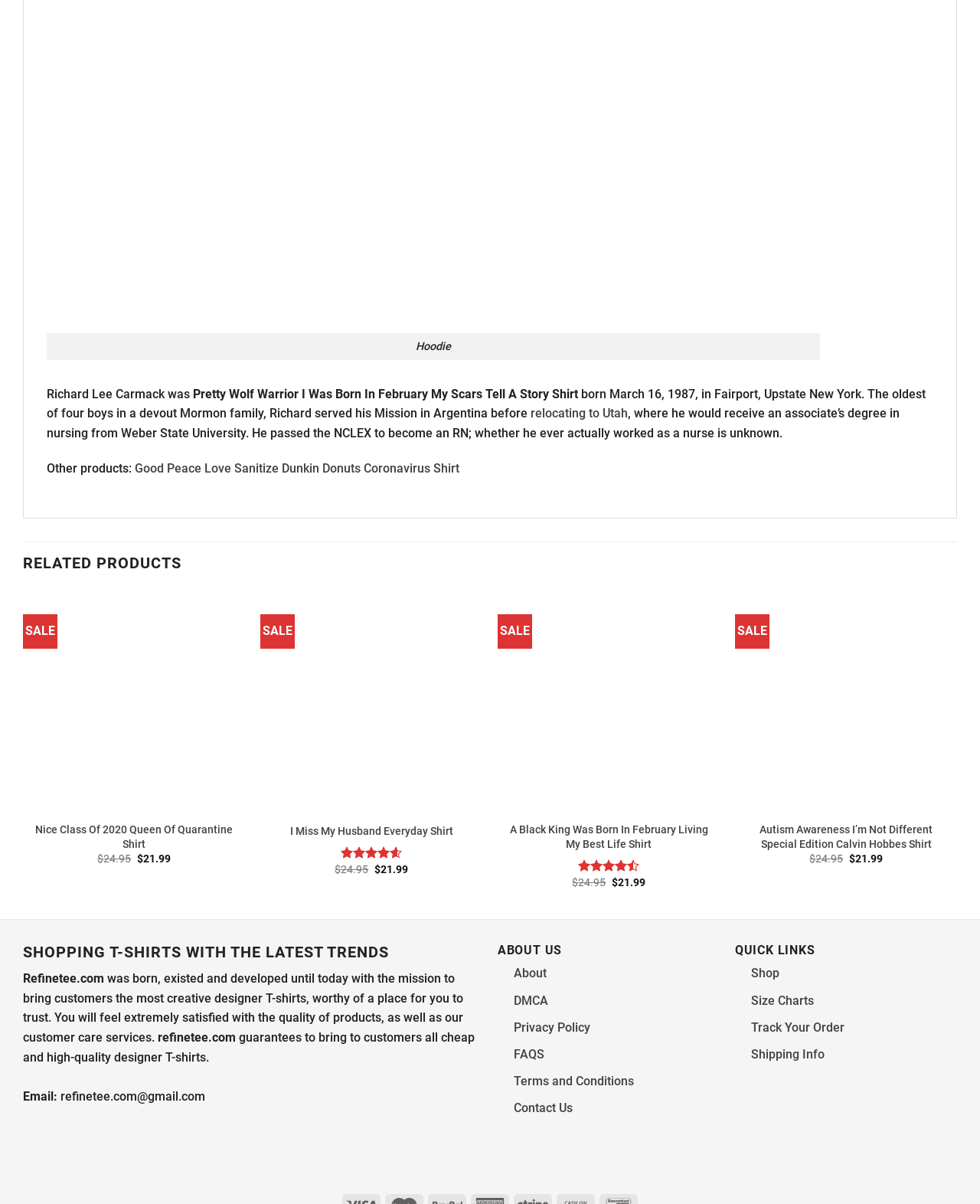What is the email address of Refinetee.com?
Using the image, provide a concise answer in one word or a short phrase.

refinetee.com@gmail.com